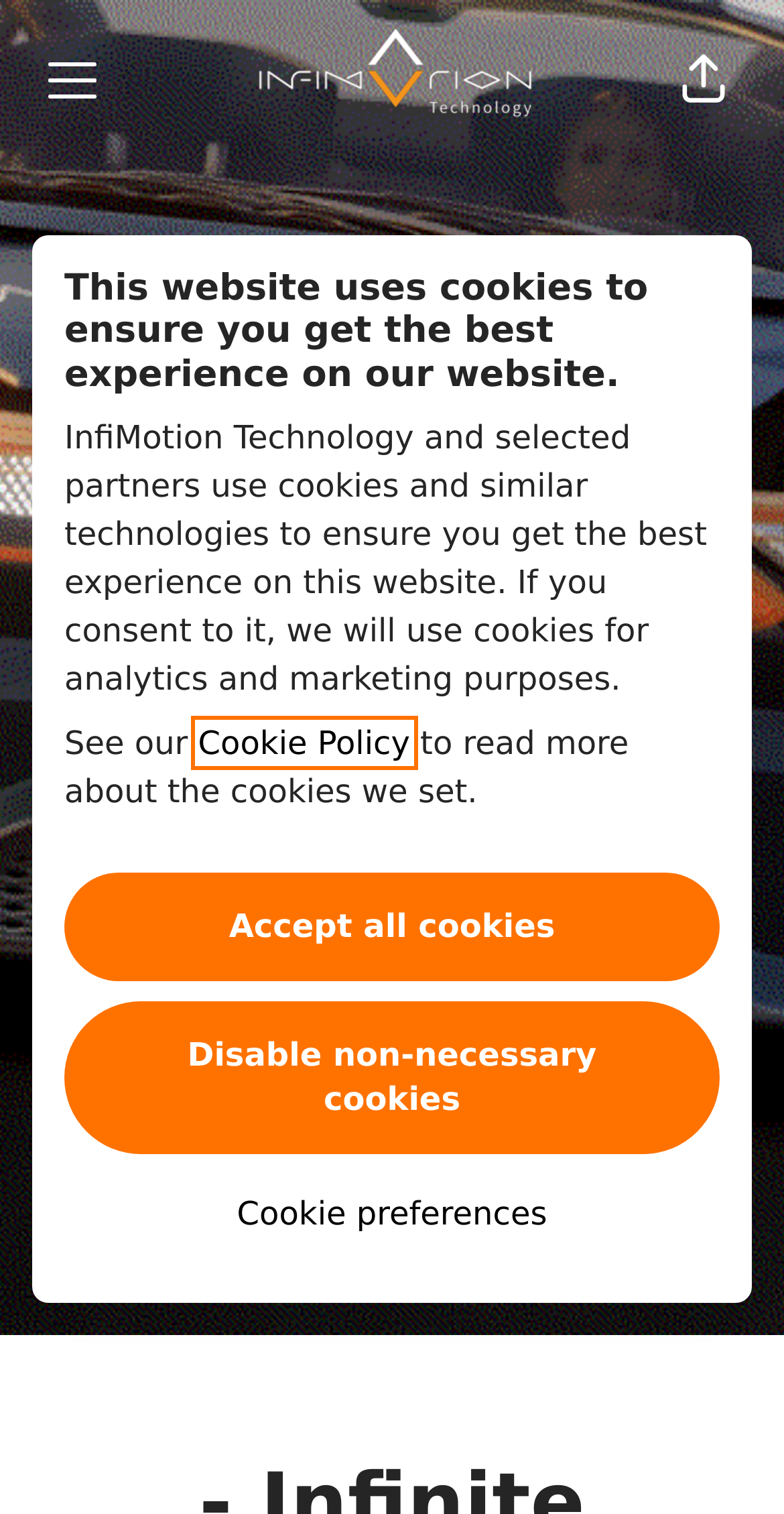Determine the bounding box coordinates of the area to click in order to meet this instruction: "Connect with InfiMotion Technology".

[0.218, 0.529, 0.782, 0.6]